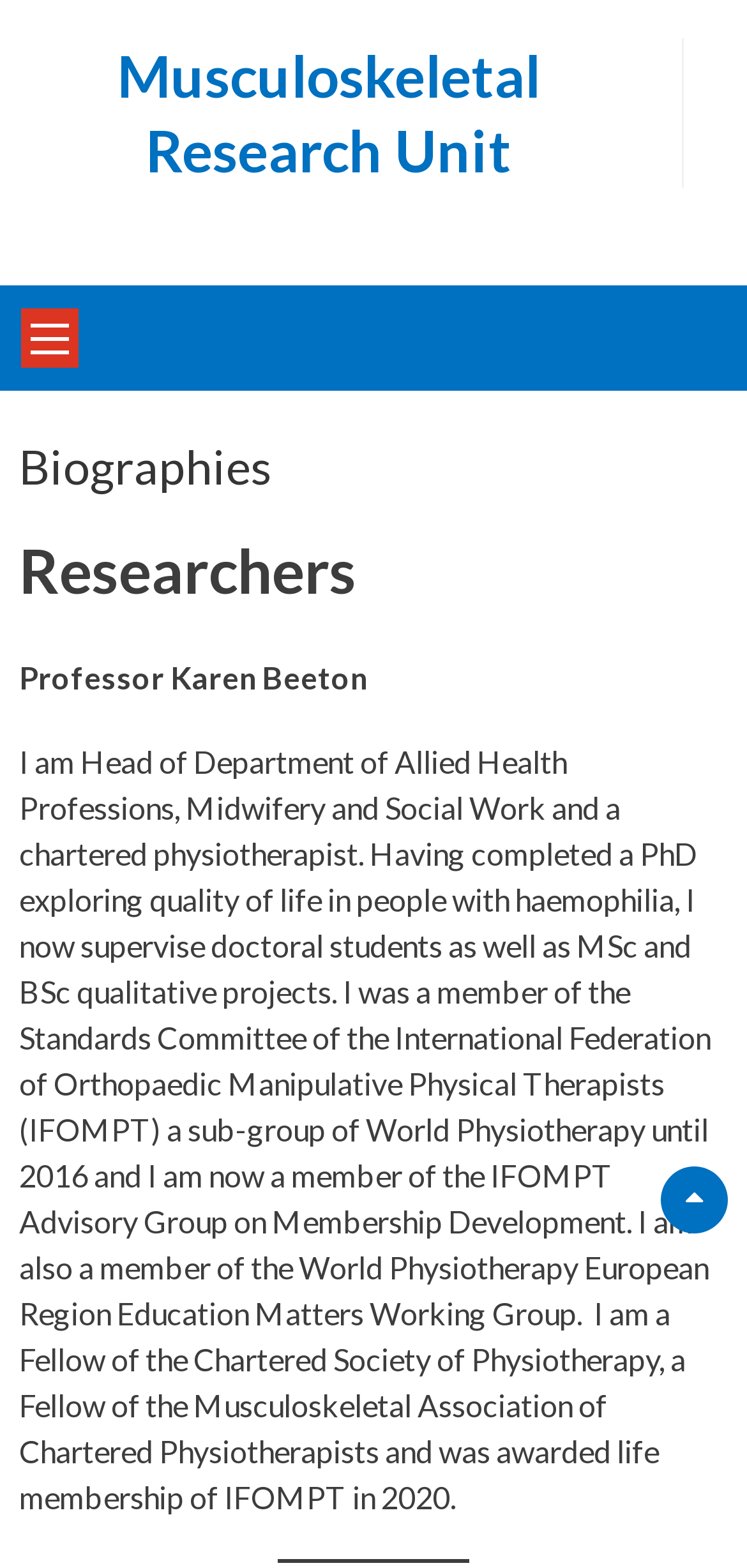Please find and report the primary heading text from the webpage.

Musculoskeletal Research Unit